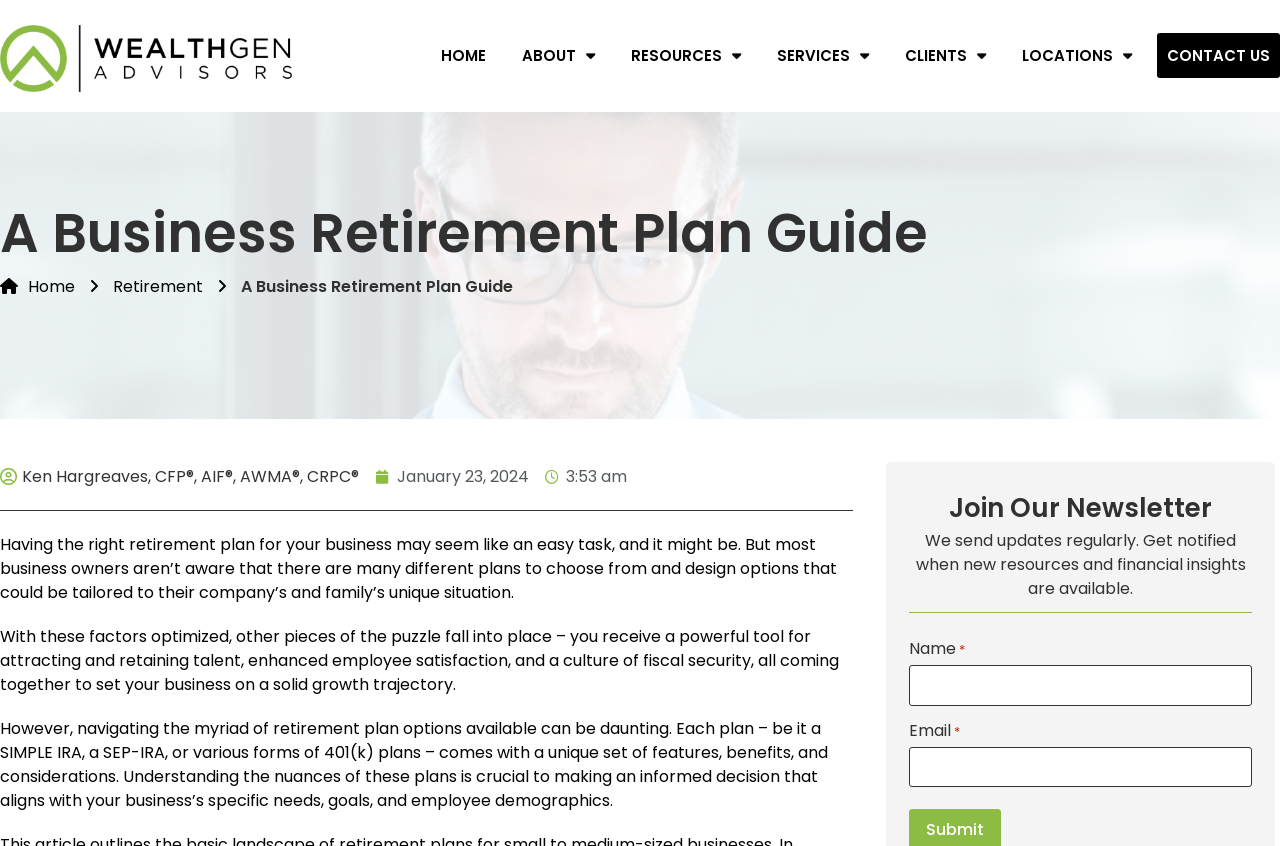Find the bounding box coordinates of the element to click in order to complete the given instruction: "Explore the ABOUT section."

[0.394, 0.039, 0.479, 0.093]